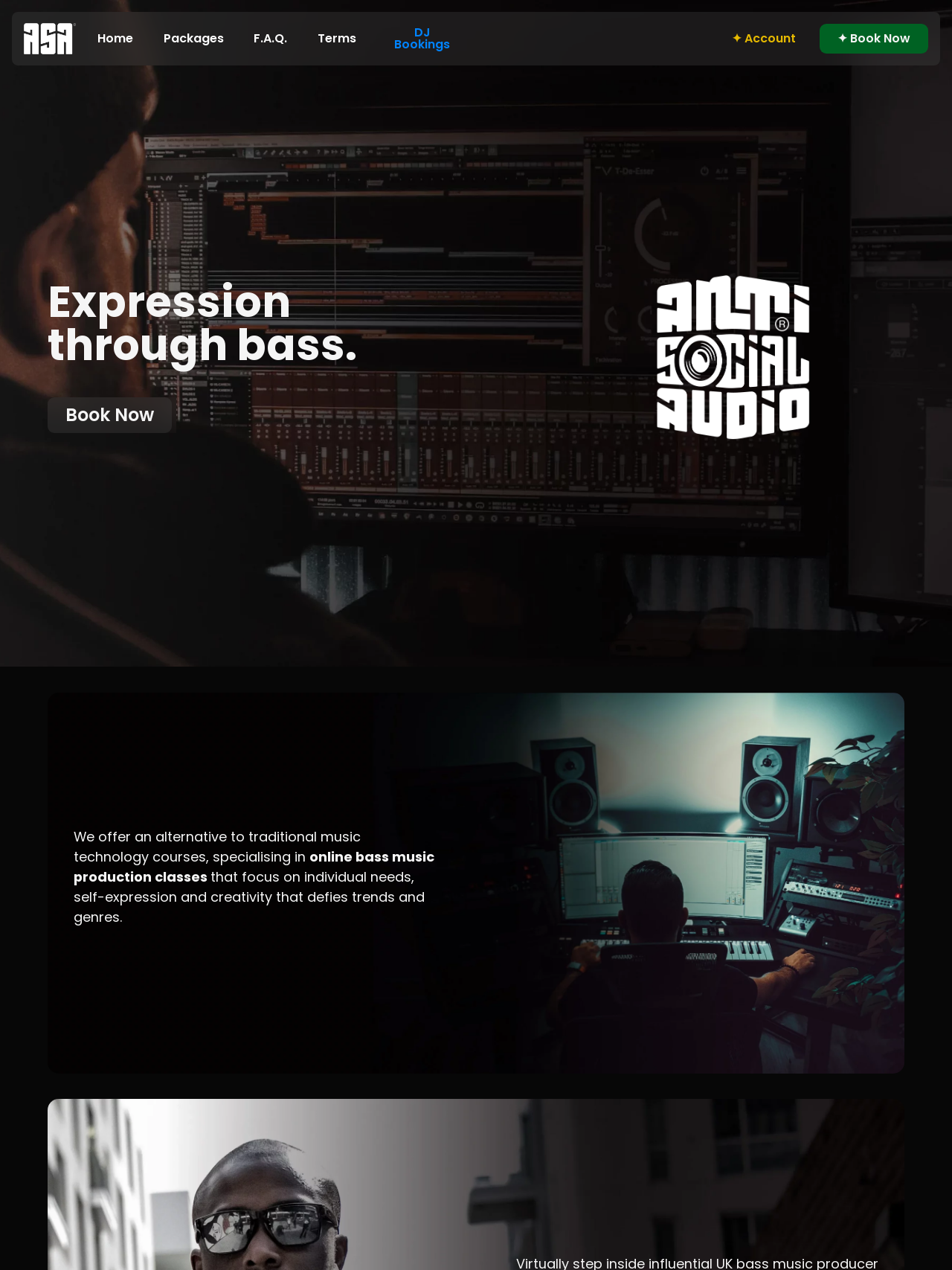What is the logo of the website?
Answer the question in as much detail as possible.

The image element with the bounding box coordinates [0.689, 0.216, 0.851, 0.346] is described as 'Antisocial Audio logo', which suggests that it is the logo of the website.